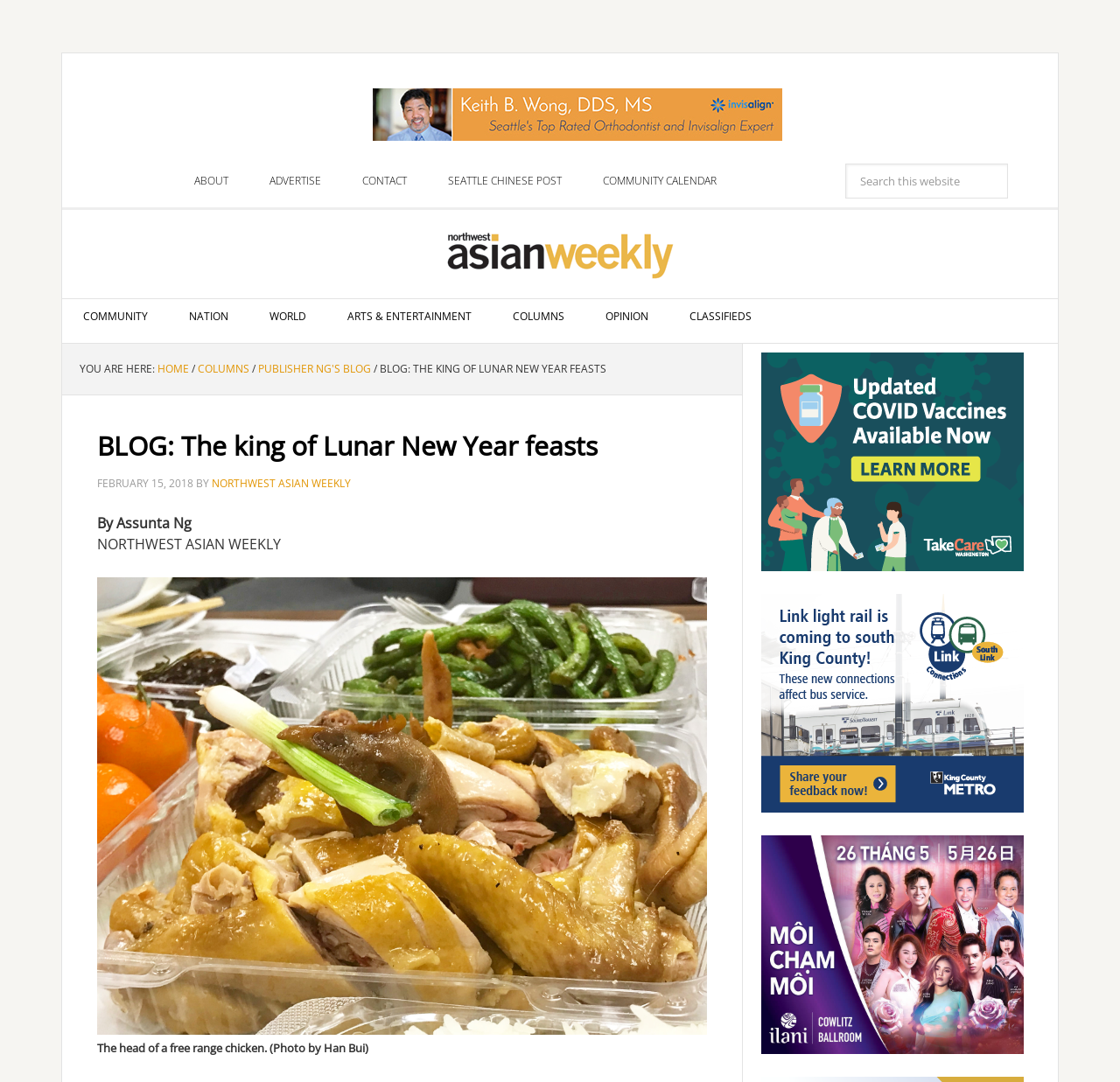What is the date of this blog post?
Analyze the image and provide a thorough answer to the question.

I determined the date of this blog post by looking at the text 'FEBRUARY 15, 2018' which is located below the title of the blog post.